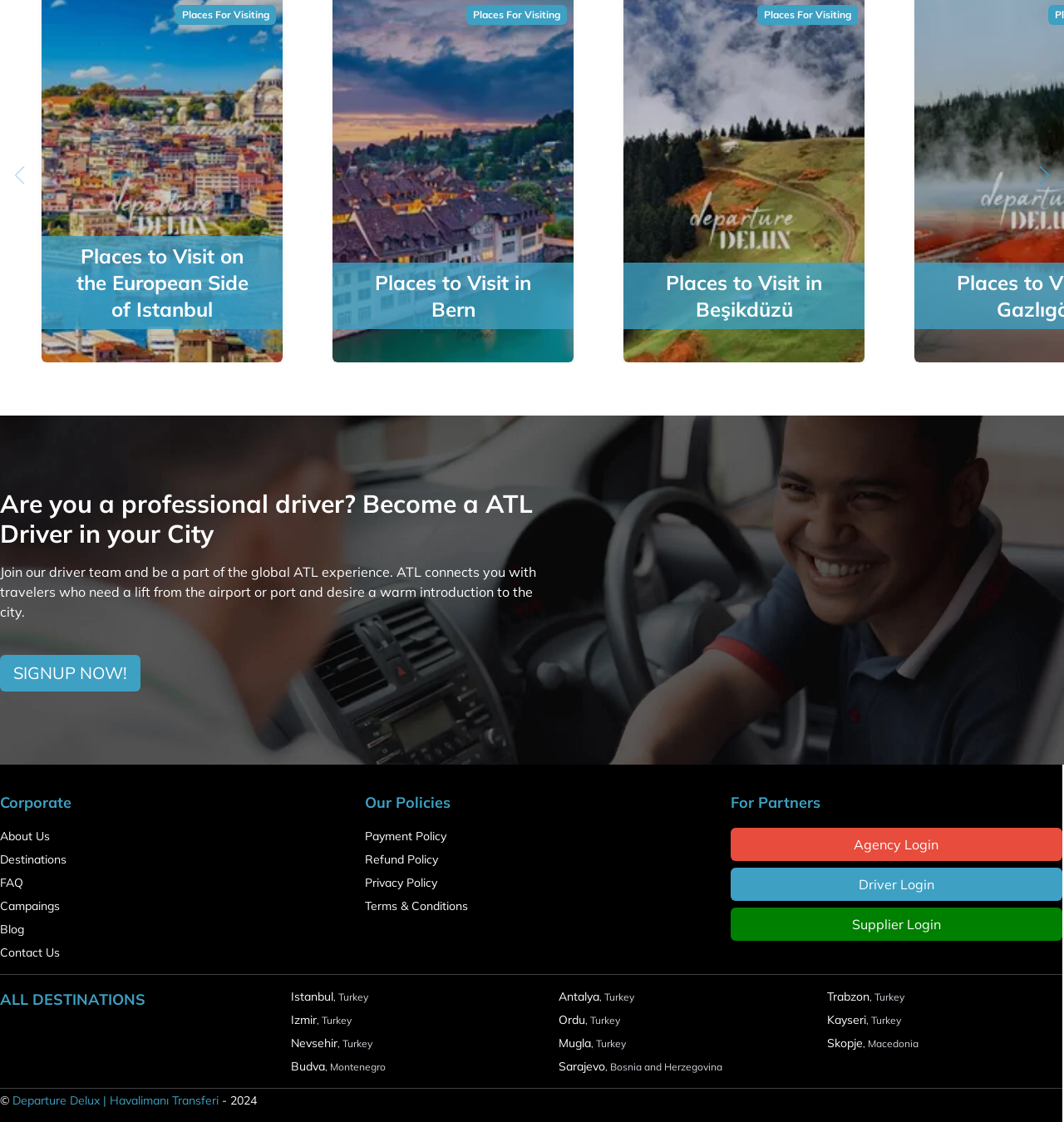Could you find the bounding box coordinates of the clickable area to complete this instruction: "Click on 'SIGNUP NOW!' to join the driver team"?

[0.0, 0.584, 0.132, 0.616]